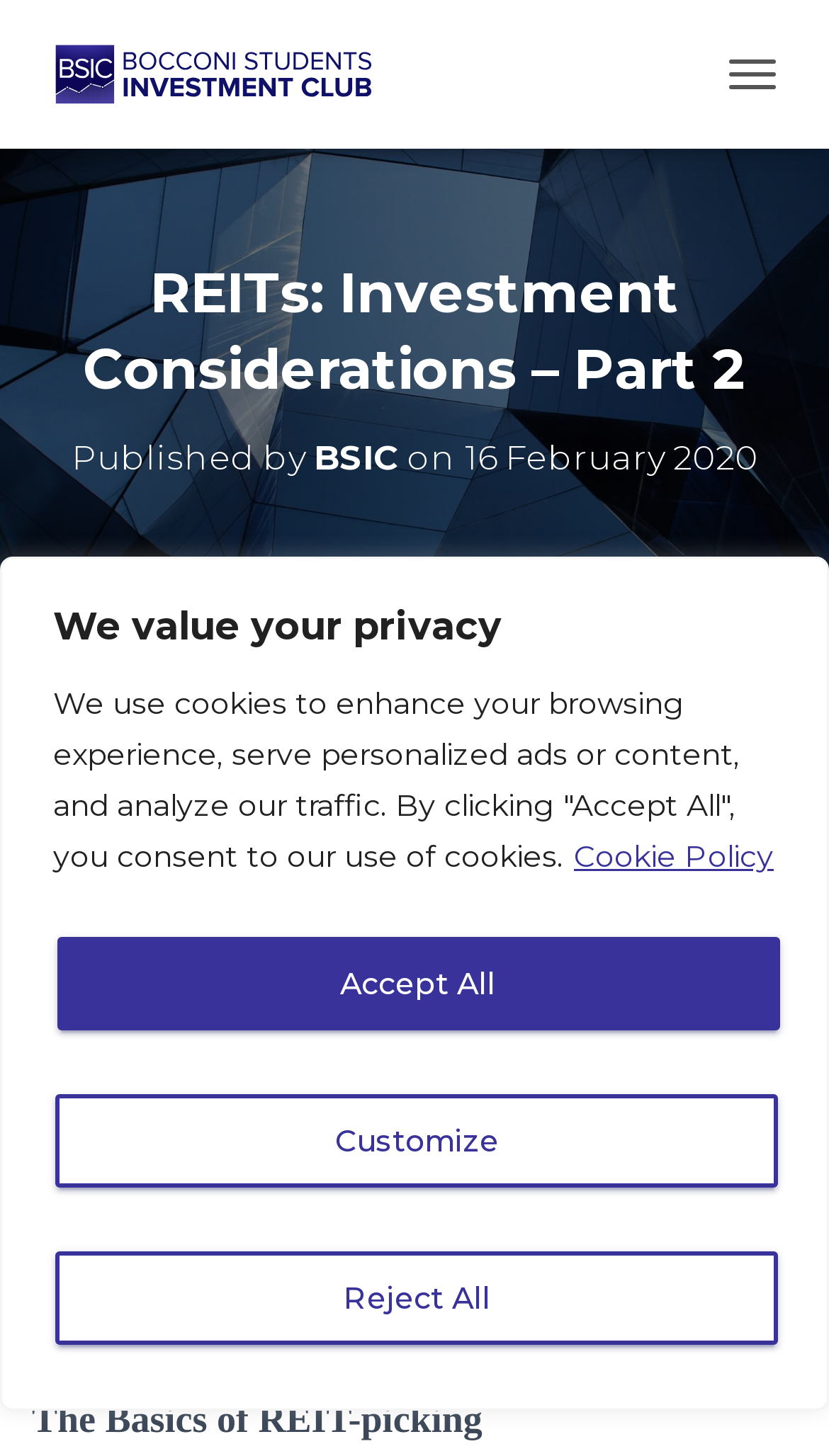Generate a thorough caption that explains the contents of the webpage.

This webpage is about REITs (Real Estate Investment Trusts) and investment considerations, specifically Part 2 of a series. At the top, there is a cookie policy notification with buttons to customize, reject, or accept all cookies. Below this notification, there is a link to the BSIC (Bocconi Students Investment Club) website, accompanied by a small image of the BSIC logo.

On the top right, there is a toggle navigation button. The main content of the webpage starts with a heading that reads "REITs: Investment Considerations – Part 2" followed by a subheading indicating that the article was published by BSIC on 16 February 2020. The article begins with a brief introduction, mentioning a previous article titled "REITs: Is Liquid Real Estate the Solution for the Late Cycle? – Part 1", which is linked to the full article.

The main body of the article discusses the importance of considering certain factors when investing in REITs, particularly in the current macroeconomic climate. The text is divided into sections, with headings such as "The Basics of REIT-picking". At the bottom right, there is a button with an accompanying image, but its purpose is unclear.

Throughout the webpage, there are a total of 5 buttons, 5 links, 2 images, and 4 headings. The layout is organized, with clear headings and concise text, making it easy to follow the article's structure.